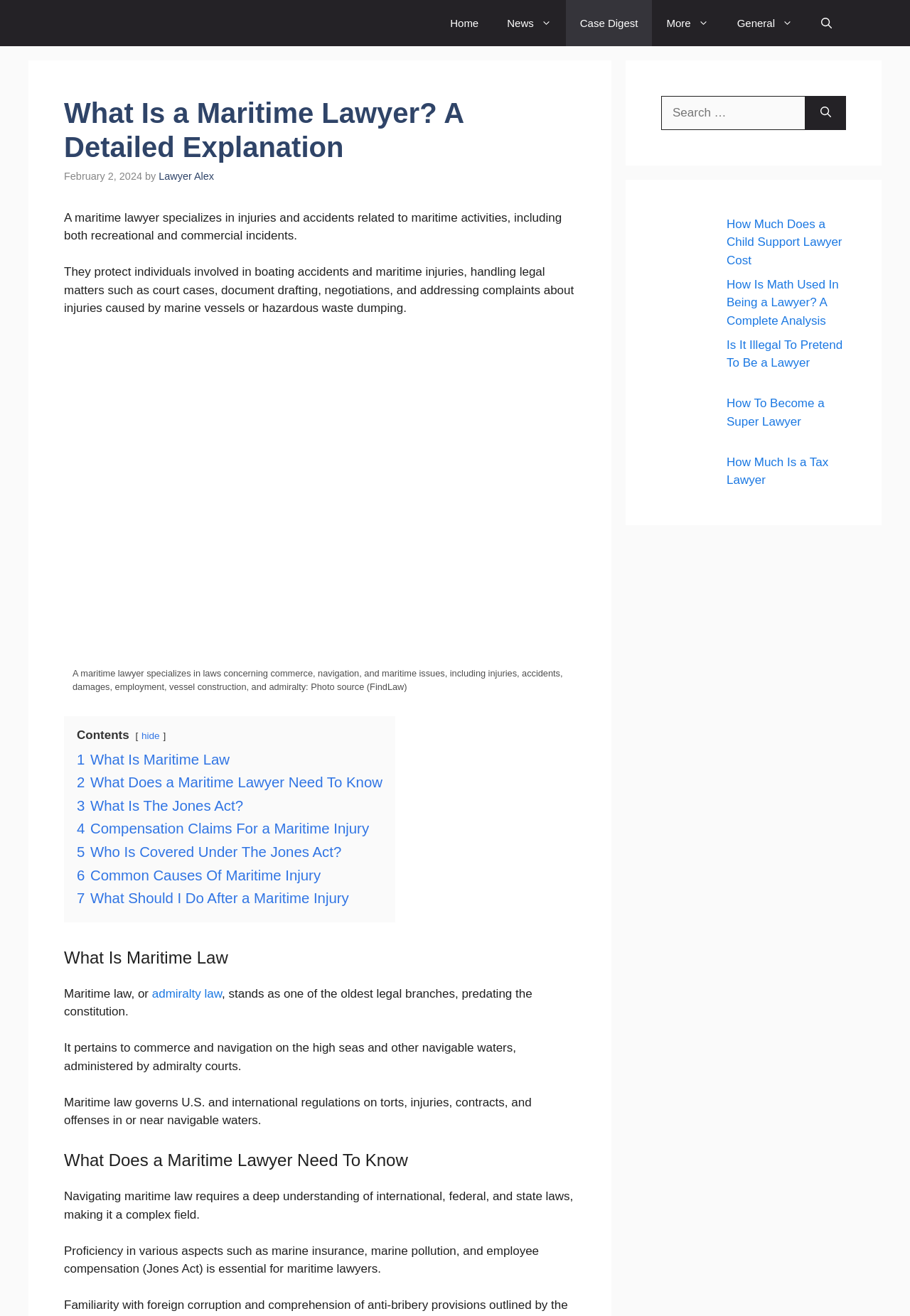Determine the main headline of the webpage and provide its text.

What Is a Maritime Lawyer? A Detailed Explanation